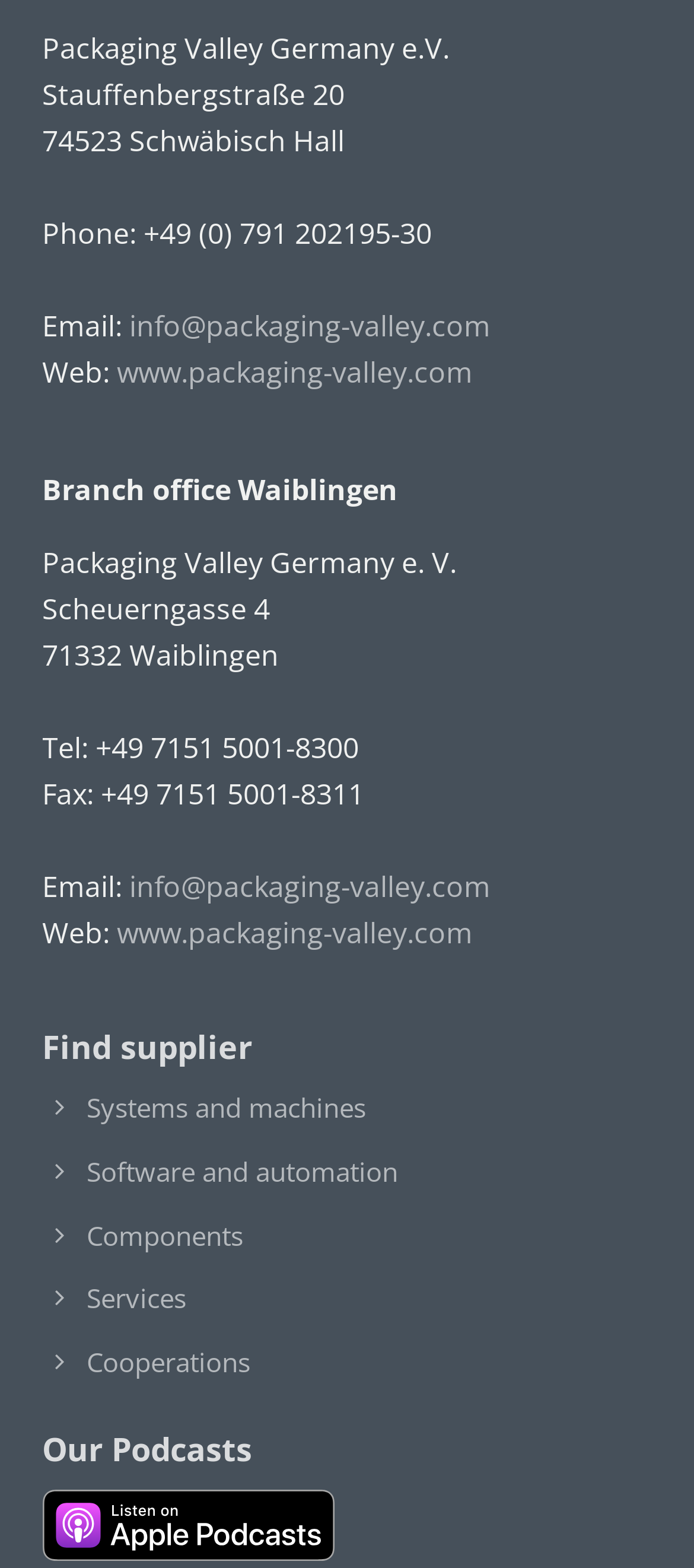What are the categories for finding a supplier? Refer to the image and provide a one-word or short phrase answer.

Systems and machines, Software and automation, Components, Services, Cooperations